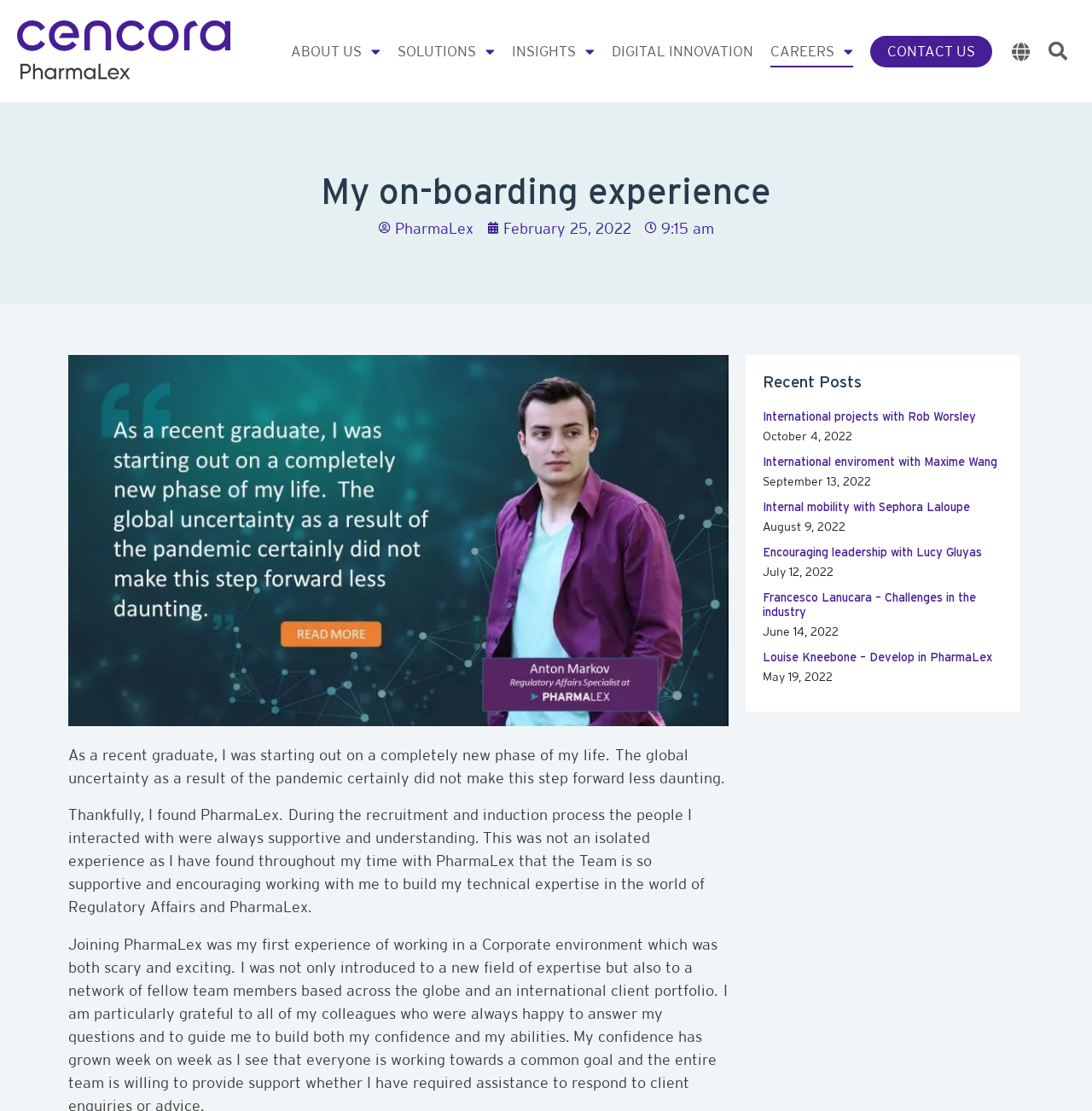Locate the bounding box coordinates of the element that should be clicked to execute the following instruction: "Read the article about International projects with Rob Worsley".

[0.699, 0.369, 0.894, 0.381]